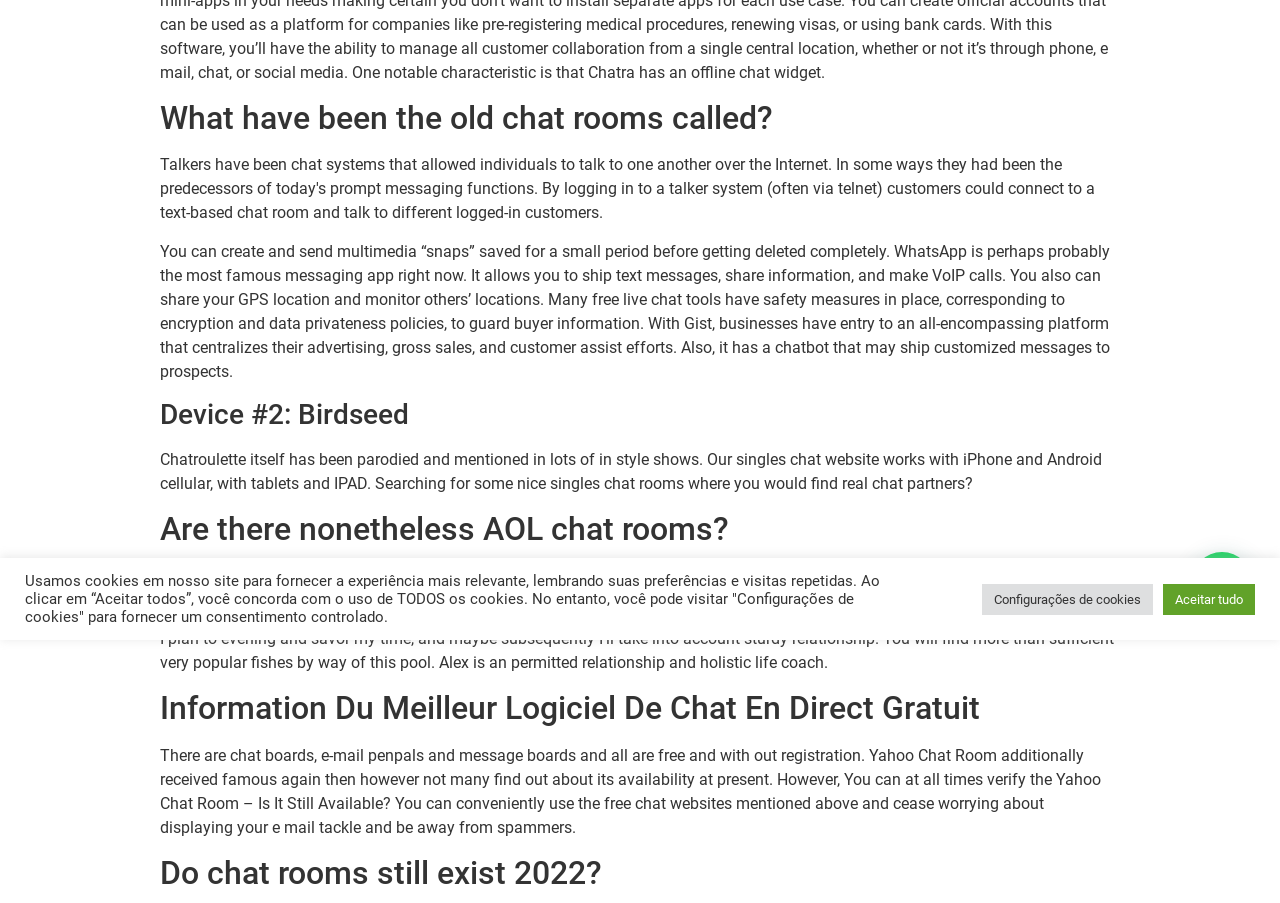Give the bounding box coordinates for this UI element: "Configurações de cookies". The coordinates should be four float numbers between 0 and 1, arranged as [left, top, right, bottom].

[0.767, 0.646, 0.901, 0.681]